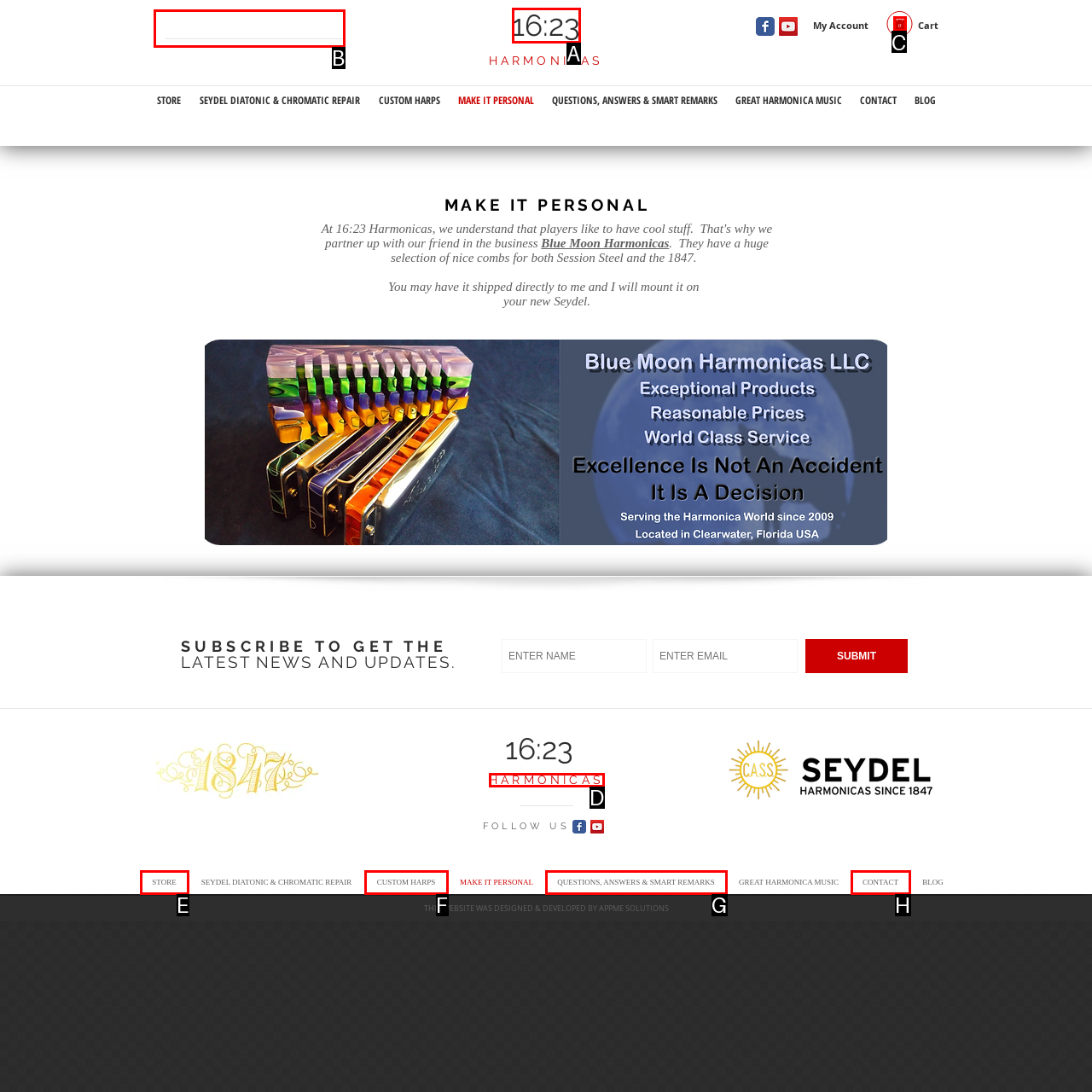To achieve the task: Search the site, indicate the letter of the correct choice from the provided options.

B